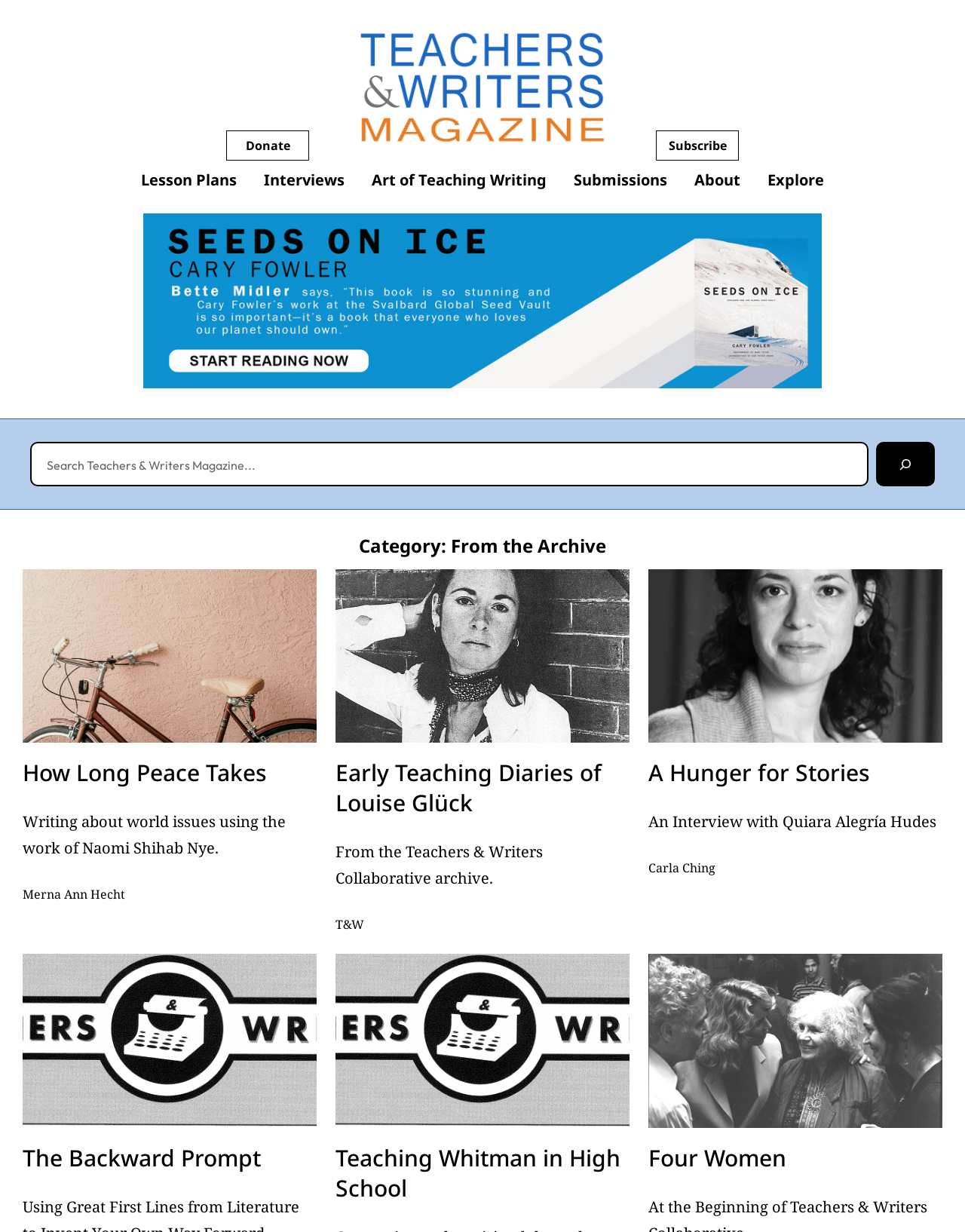Locate the bounding box coordinates of the UI element described by: "Art of Teaching Writing". The bounding box coordinates should consist of four float numbers between 0 and 1, i.e., [left, top, right, bottom].

[0.385, 0.135, 0.566, 0.157]